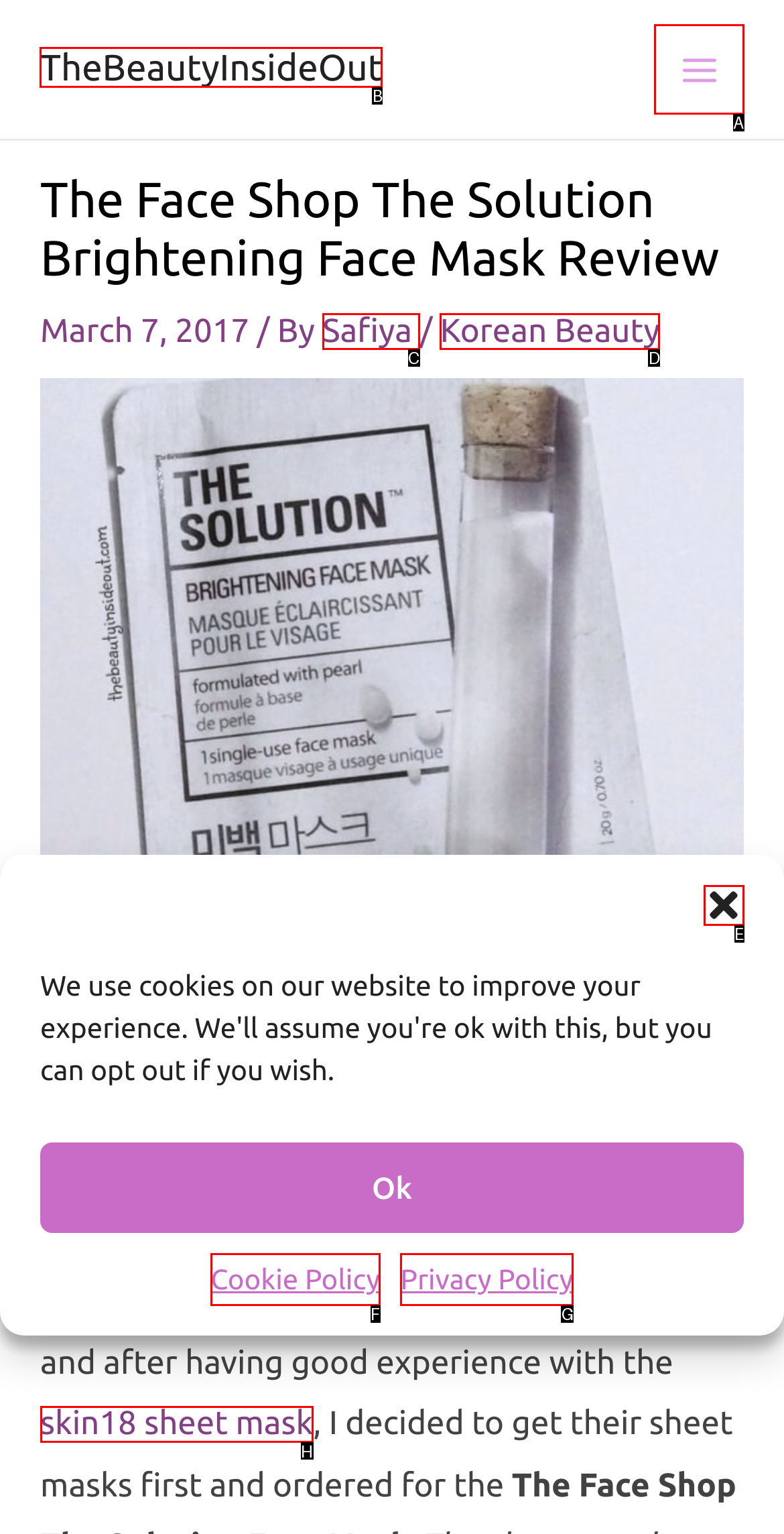Identify the letter of the option to click in order to visit TheBeautyInsideOut website. Answer with the letter directly.

B